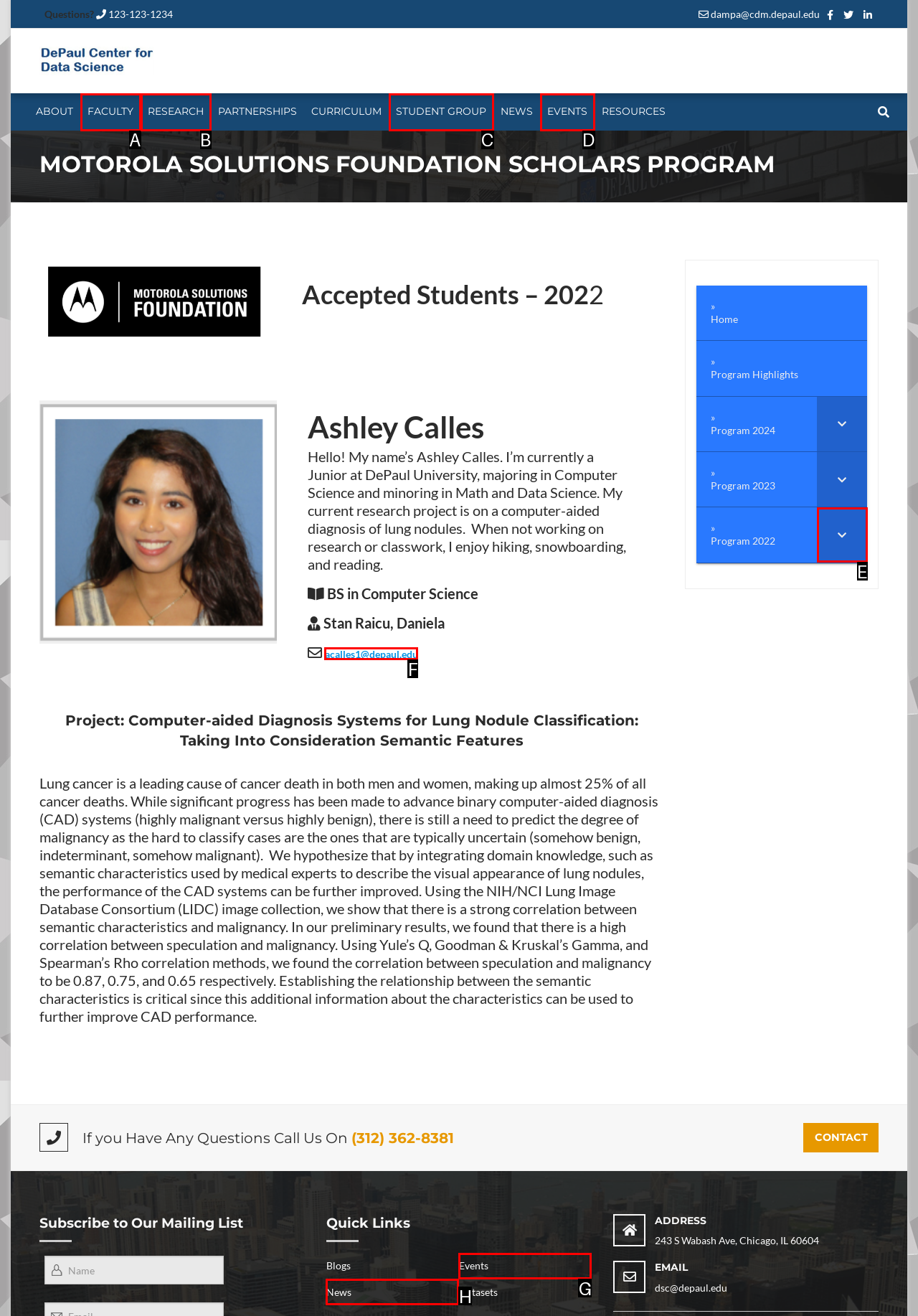Given the description: acalles1@depaul.edu, select the HTML element that matches it best. Reply with the letter of the chosen option directly.

F